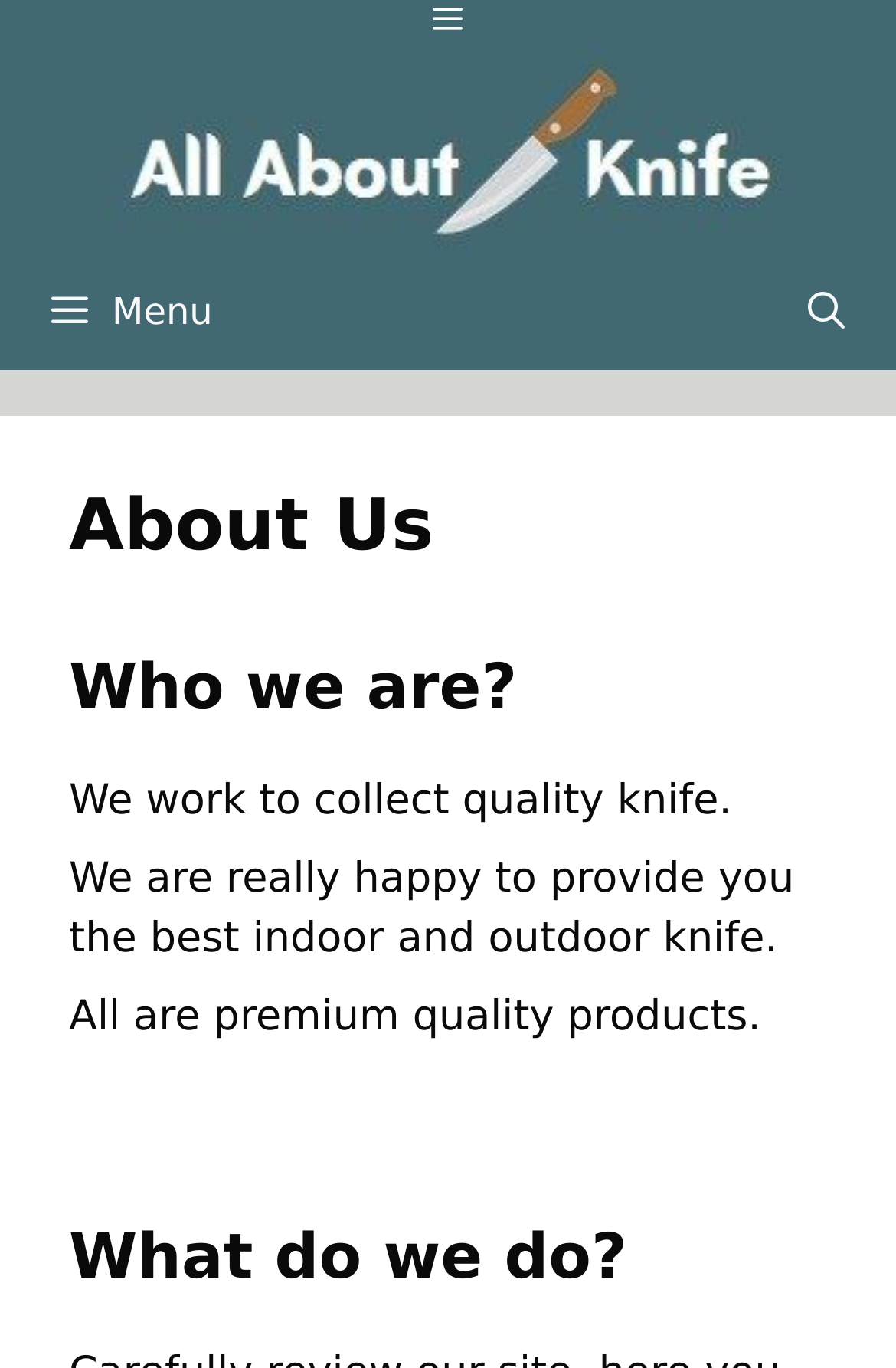Detail the various sections and features of the webpage.

The webpage is about "About Us" and appears to be a section of a website related to knives. At the top, there is a button with an icon, followed by a banner with the site's name. Below the banner, there is a navigation menu with a link to "Open Search Bar" on the right side and a button to expand or collapse the menu on the left side.

On the main content area, there is a header section with a heading that reads "About Us". Below this heading, there is a subheading "Who we are?" followed by three paragraphs of text. The first paragraph states that the website works to collect quality knives. The second paragraph mentions that they provide the best indoor and outdoor knives. The third paragraph assures that all products are premium quality.

Further down, there is another heading "What do we do?" which seems to be the start of another section. On the top-right corner of the page, there is an image with the text "All About Knife", which is likely a link to another page or section.